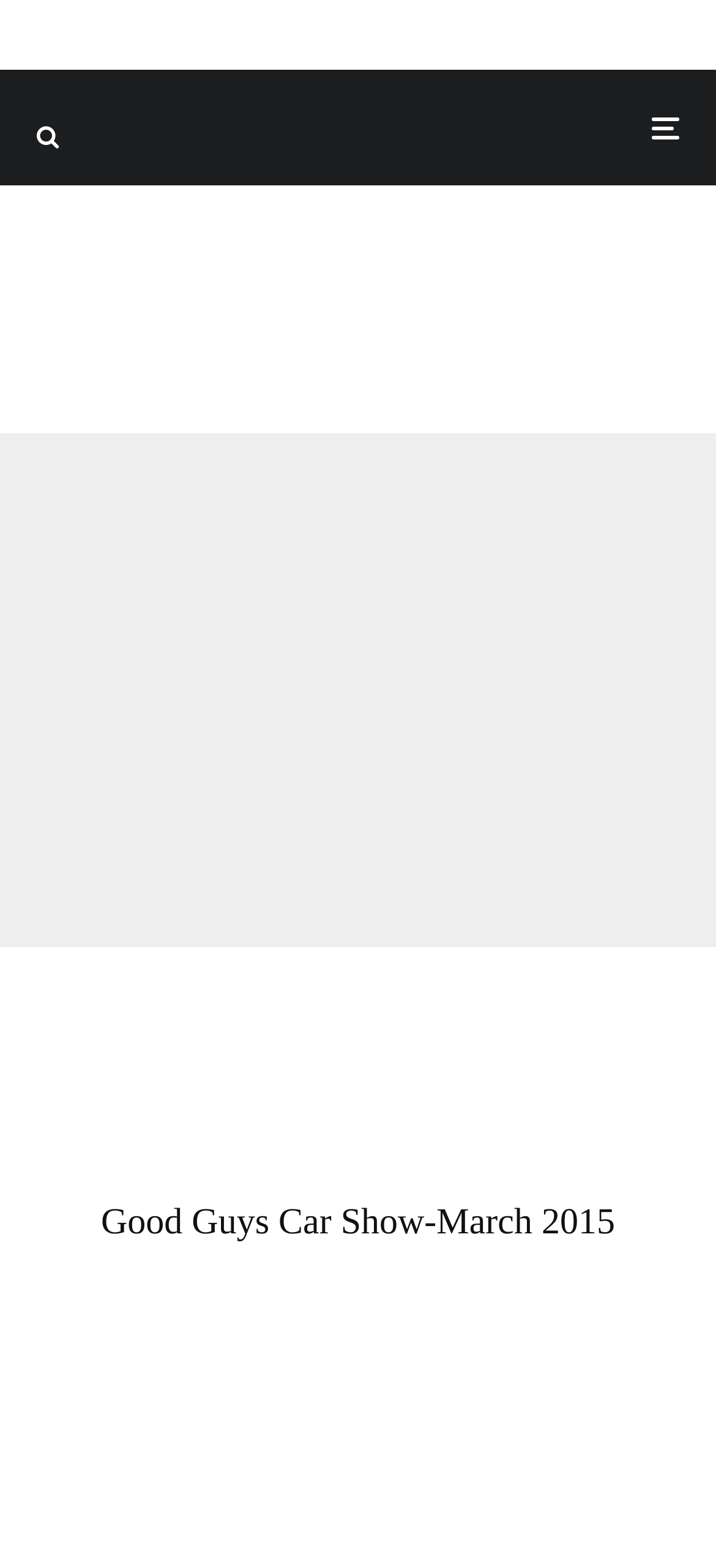Look at the image and give a detailed response to the following question: How many links are in the article section?

I counted the number of links within the article section, which has a bounding box of [0.051, 0.118, 0.949, 0.276]. There are three links: one with no text, one with the text 'American Graffiti Festival', and one with the text 'Car Shows'.